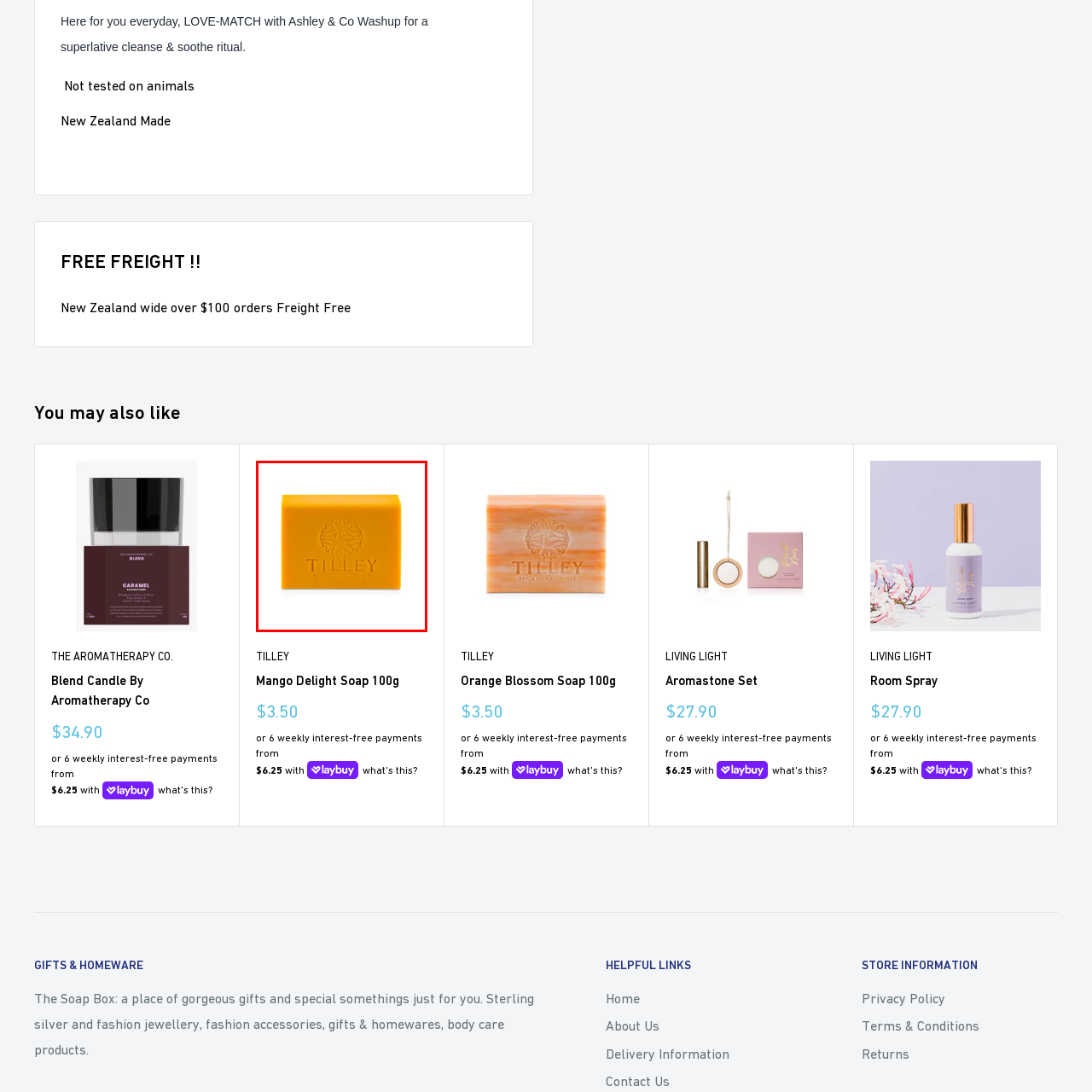Offer a complete and descriptive caption for the image marked by the red box.

The image features a vibrant yellow bar of soap prominently branded with the name "TILLEY". Its smooth surface and bright hue suggest a fresh and inviting product, ideal for cleansing routines. This specific soap is part of TILLEY's offering and is labeled as "Mango Delight Soap 100g", contributing to an aromatic and pleasant bathing experience. According to the product details, it is priced at $3.50, with an option for six weekly interest-free payments of $6.25. The design reflects TILLEY's commitment to quality and aesthetics, making it an attractive addition to any personal care regimen.